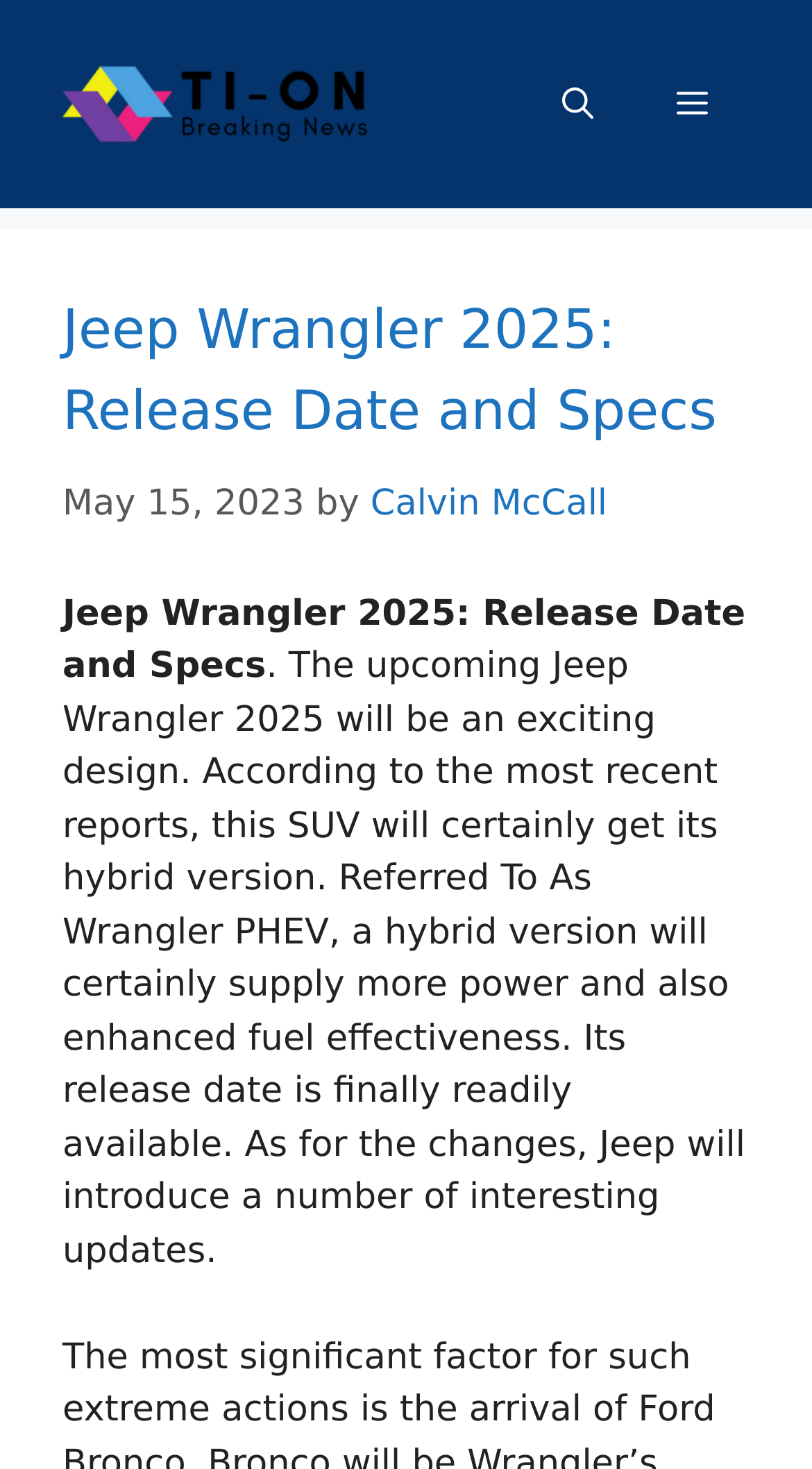Refer to the image and provide an in-depth answer to the question: 
What is the name of the hybrid version of Jeep Wrangler 2025?

I found the name of the hybrid version by reading the static text in the header section, which mentions 'Wrangler PHEV' as the hybrid version of Jeep Wrangler 2025.